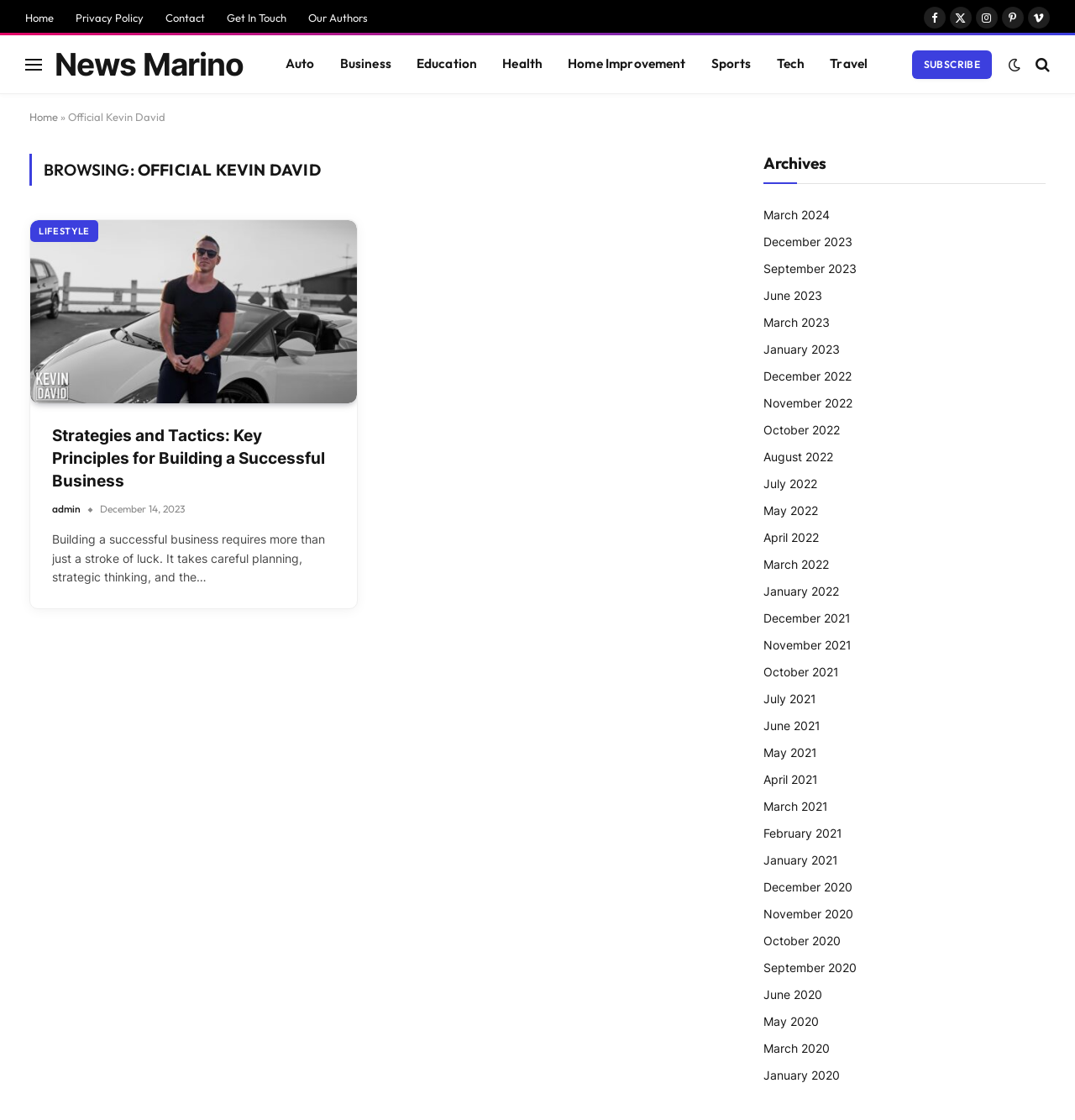Refer to the screenshot and answer the following question in detail:
What is the date of the article 'Strategies and Tactics: Key Principles for Building a Successful Business'?

I found the article 'Strategies and Tactics: Key Principles for Building a Successful Business' in the webpage, and it has a timestamp of 'December 14, 2023'.